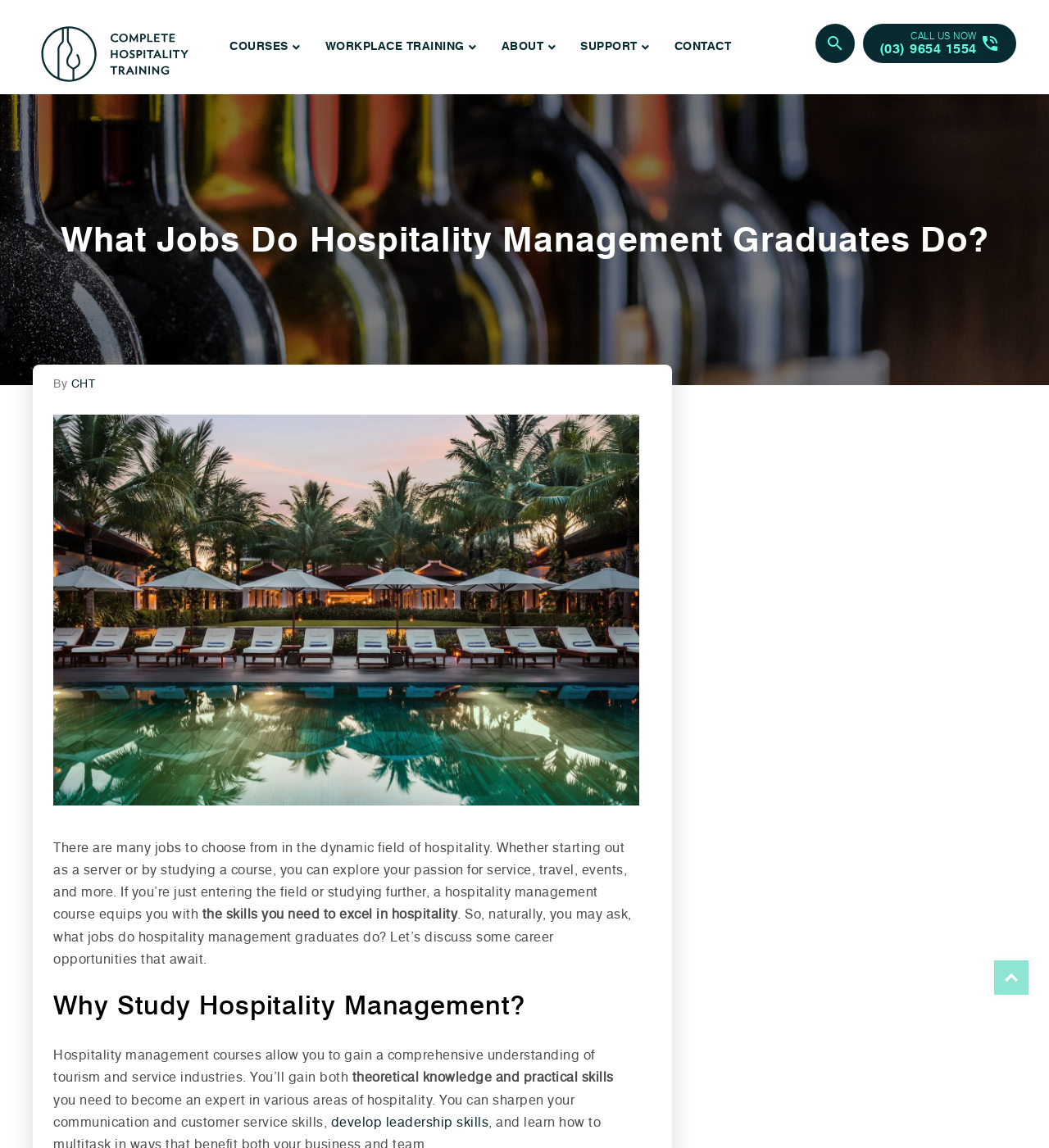What is the purpose of hospitality management courses?
Using the visual information, reply with a single word or short phrase.

To gain comprehensive understanding of tourism and service industries